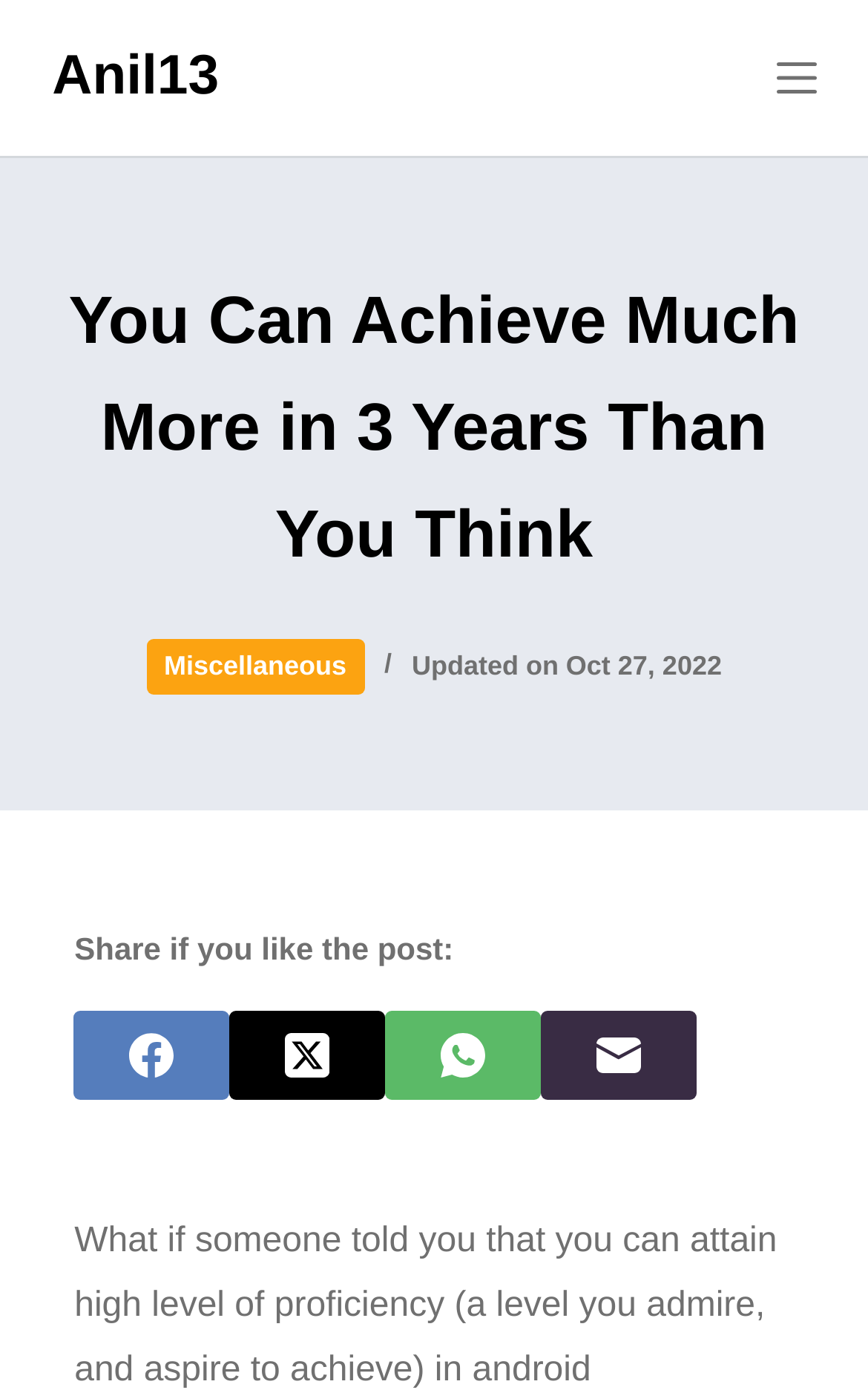Please answer the following question using a single word or phrase: 
When was the post last updated?

Oct 27, 2022